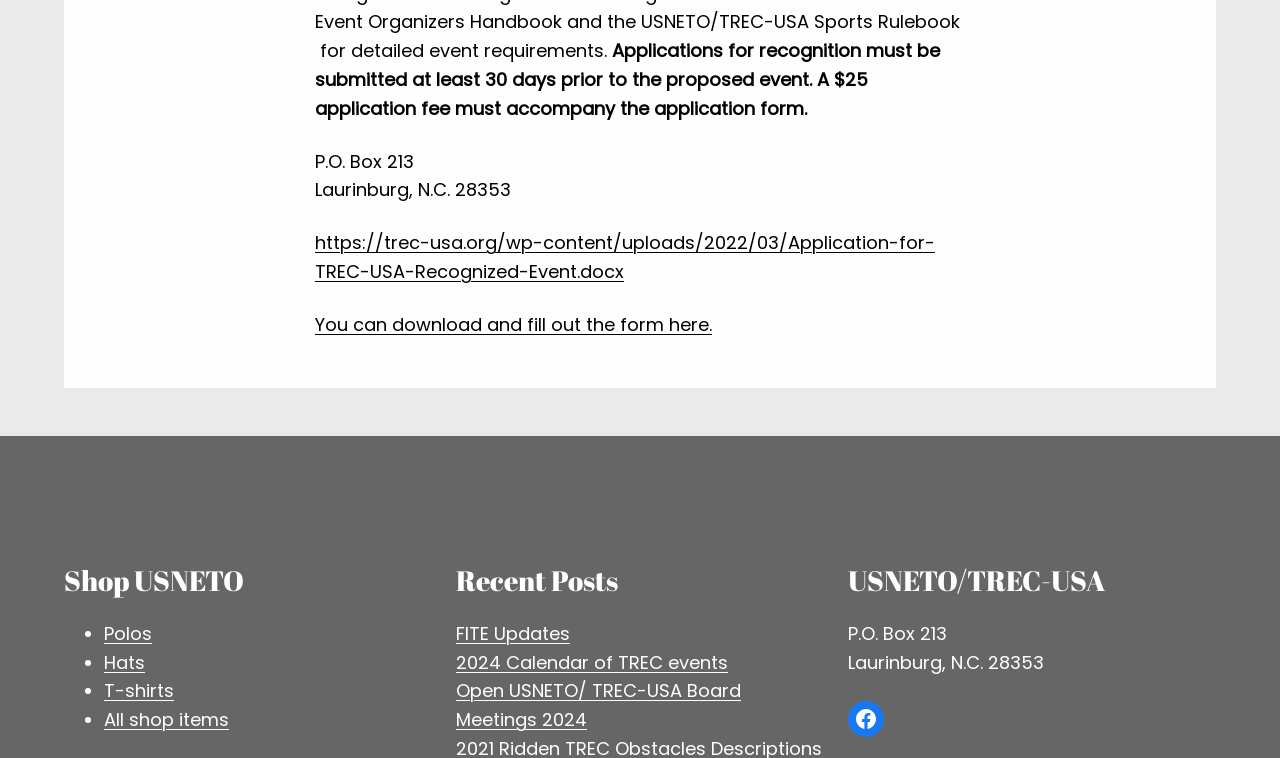Using the description: "Polos", determine the UI element's bounding box coordinates. Ensure the coordinates are in the format of four float numbers between 0 and 1, i.e., [left, top, right, bottom].

[0.081, 0.819, 0.119, 0.852]